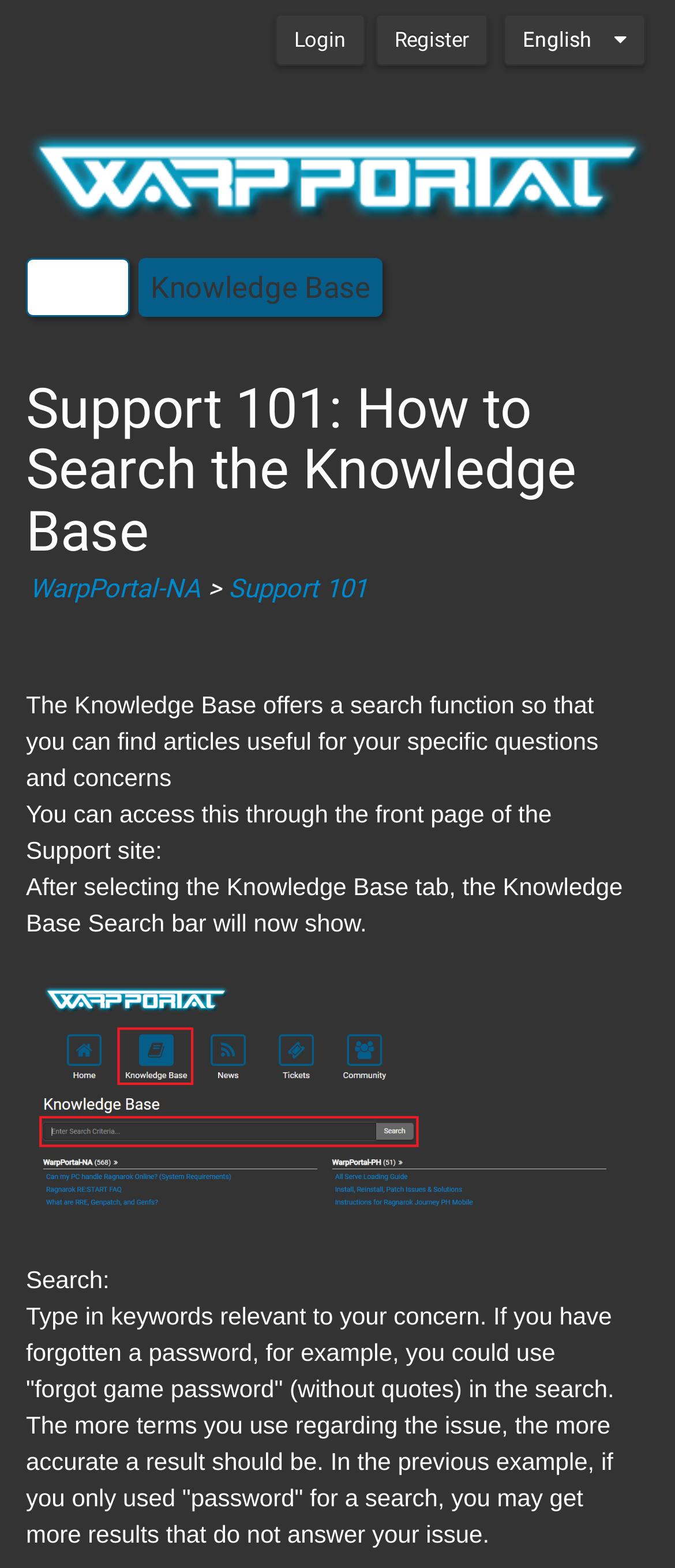Locate the bounding box coordinates of the area where you should click to accomplish the instruction: "Register for an account".

[0.556, 0.009, 0.723, 0.042]